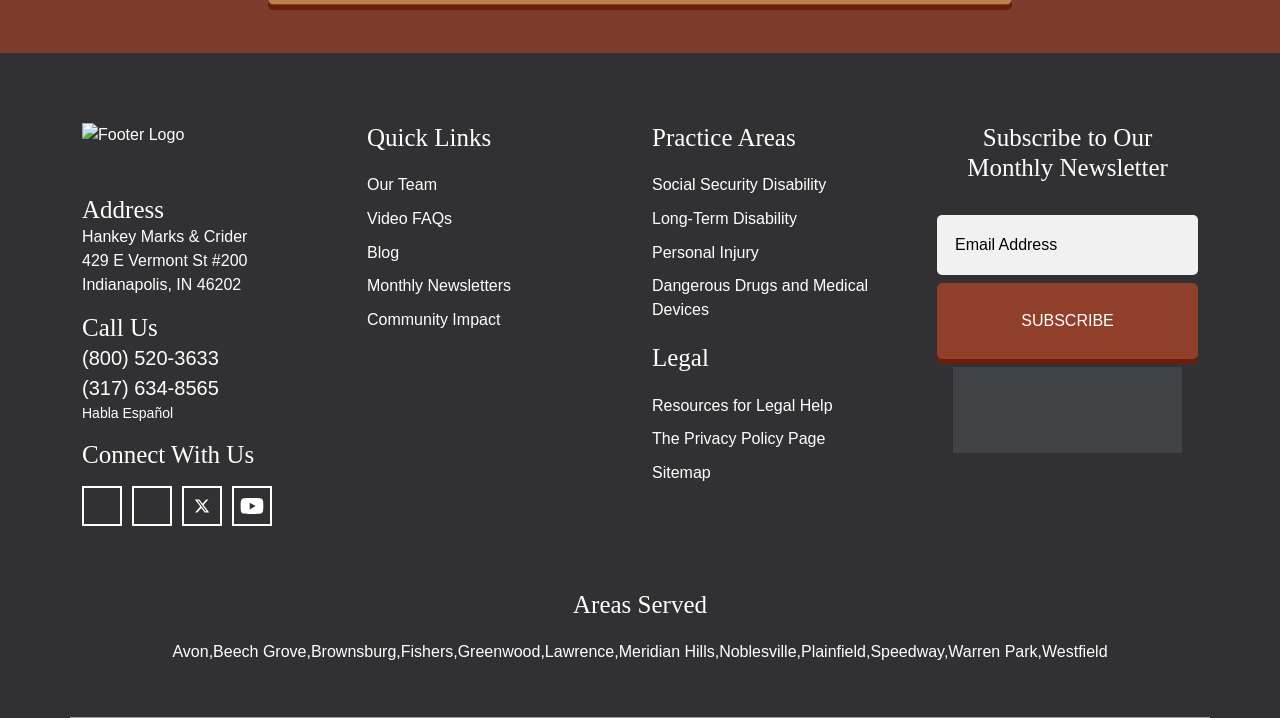Identify the bounding box coordinates of the region that should be clicked to execute the following instruction: "Click on the 'RSS Feed' link".

None